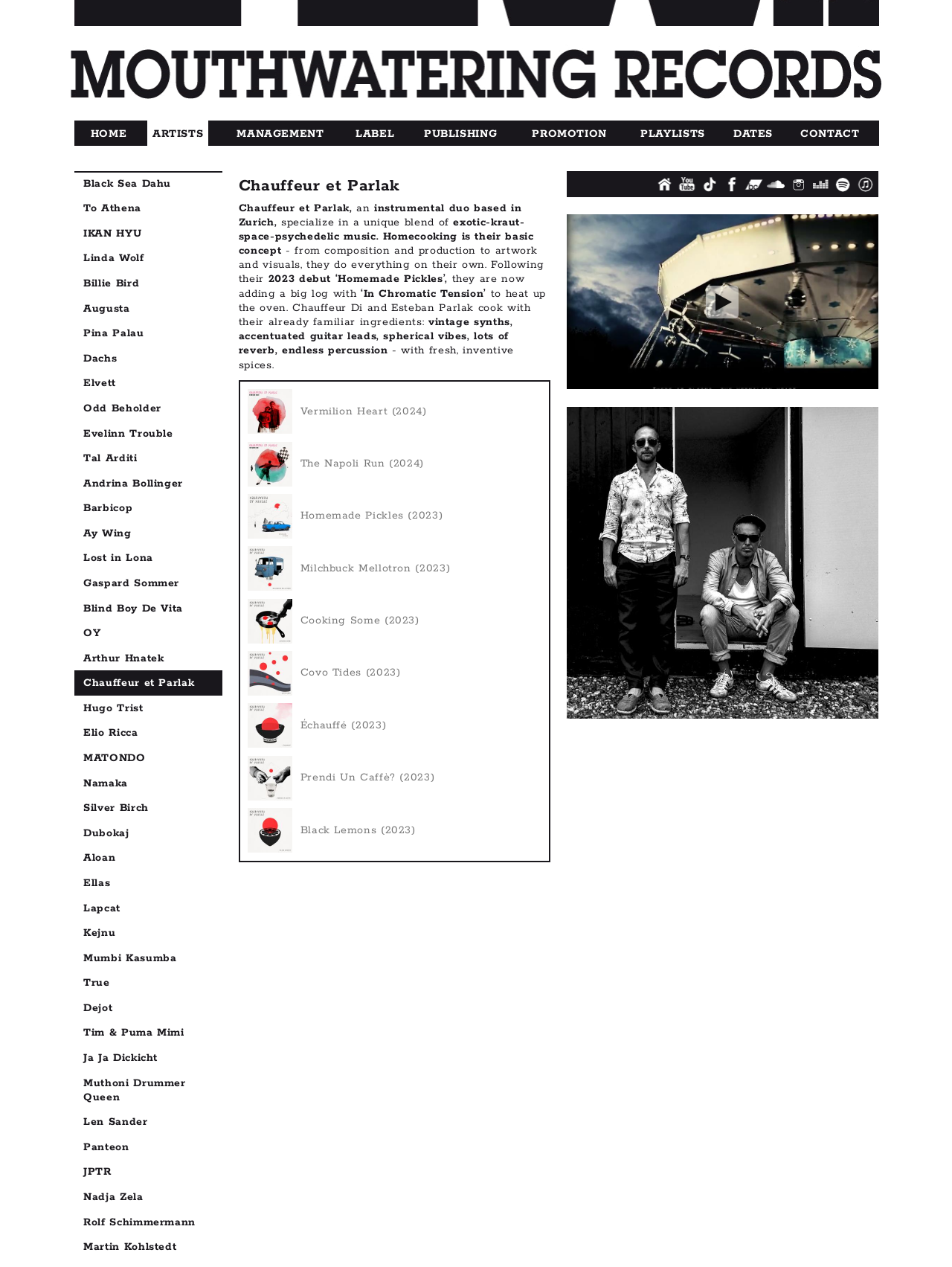What is the genre of music Chauffeur et Parlak specialize in?
Could you answer the question in a detailed manner, providing as much information as possible?

I found the answer by reading the static text elements that describe the duo's music style, which mentions 'exotic-kraut-space-psychedelic music'.